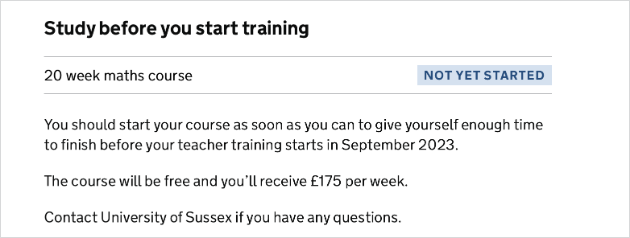When does the teacher training commence?
Can you give a detailed and elaborate answer to the question?

The image advises students to complete the course before their teacher training commences, and the specific date mentioned is September 2023, which provides a clear deadline for students to work towards.